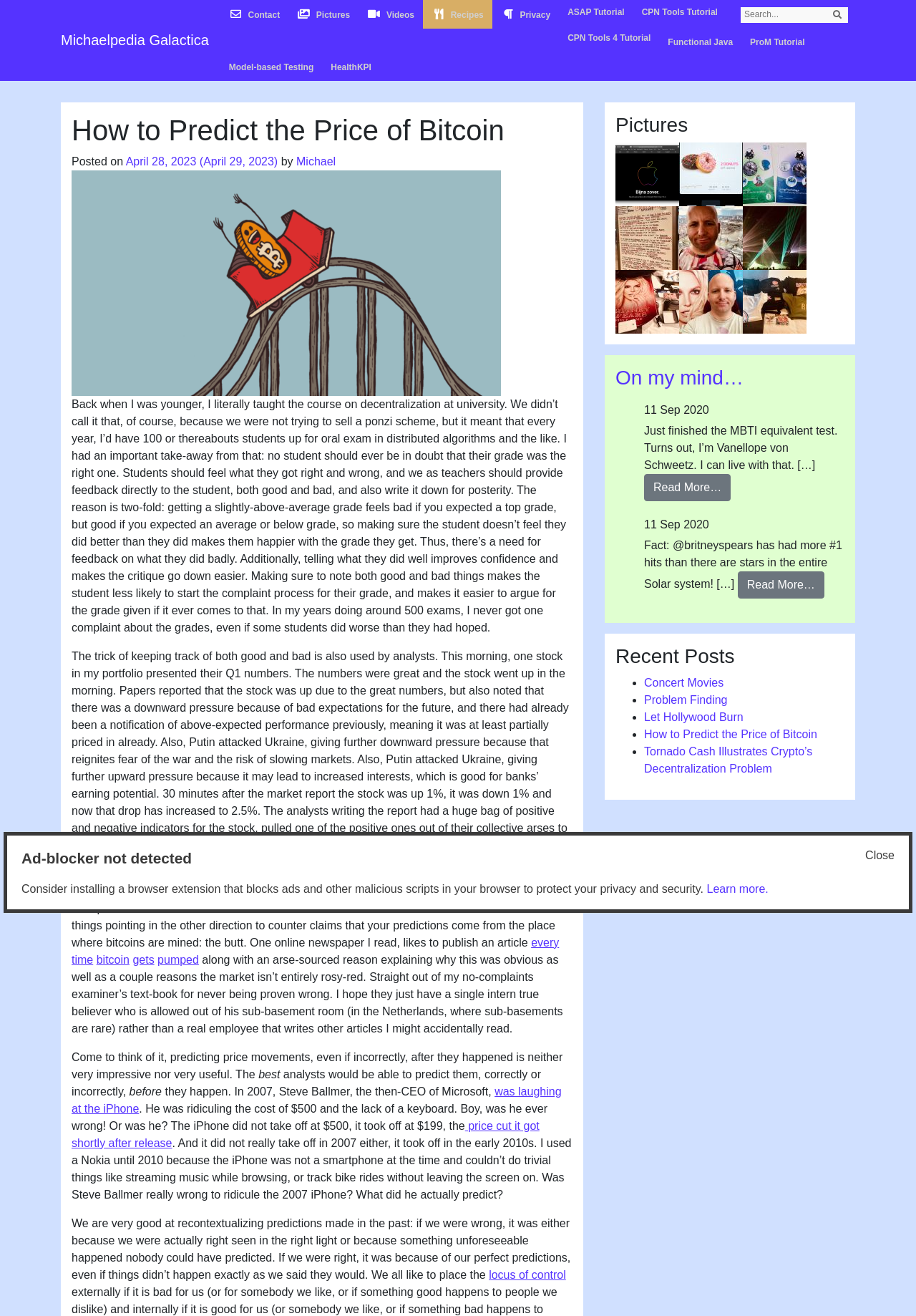Could you identify the text that serves as the heading for this webpage?

How to Predict the Price of Bitcoin